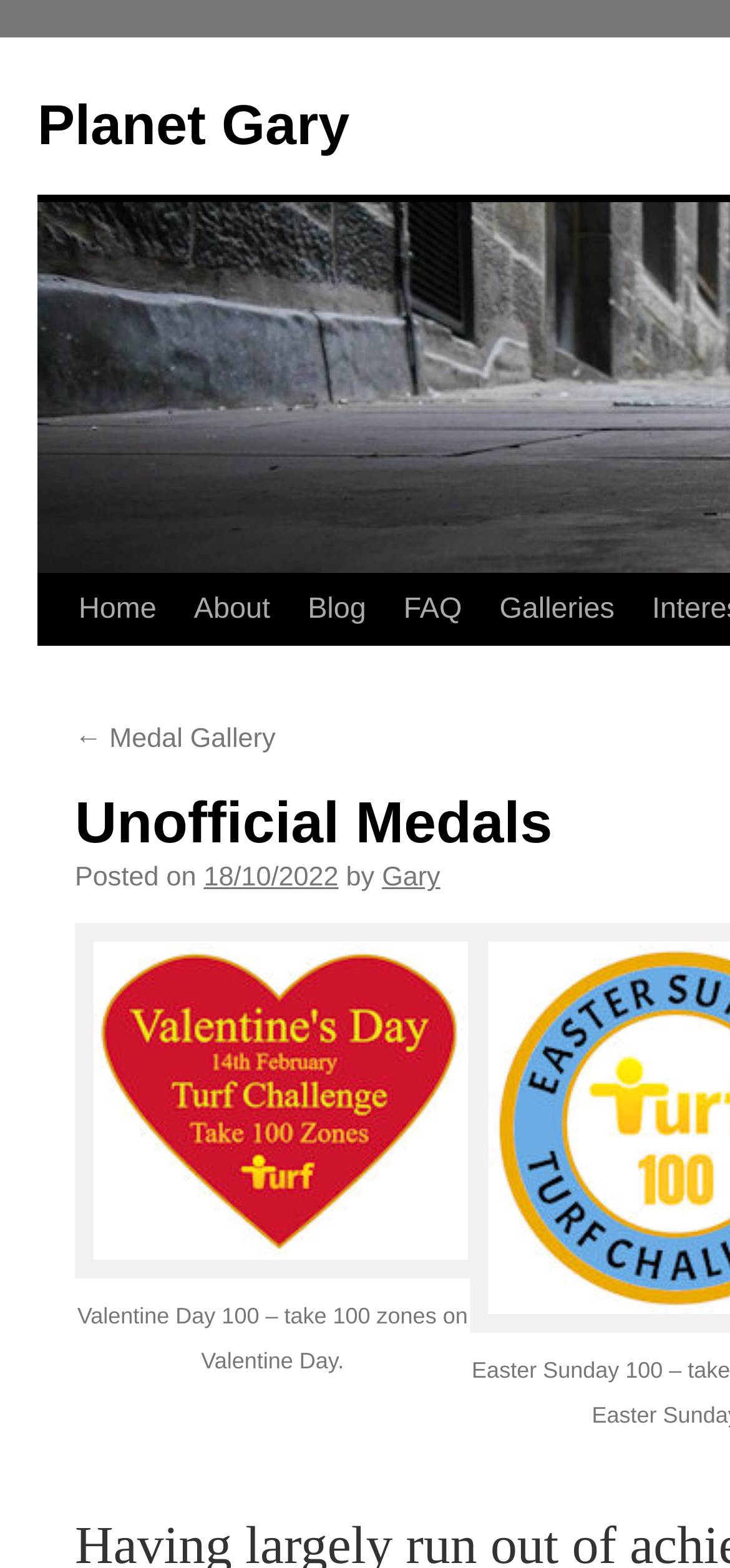Determine the bounding box coordinates of the element that should be clicked to execute the following command: "skip to content".

[0.049, 0.365, 0.1, 0.501]